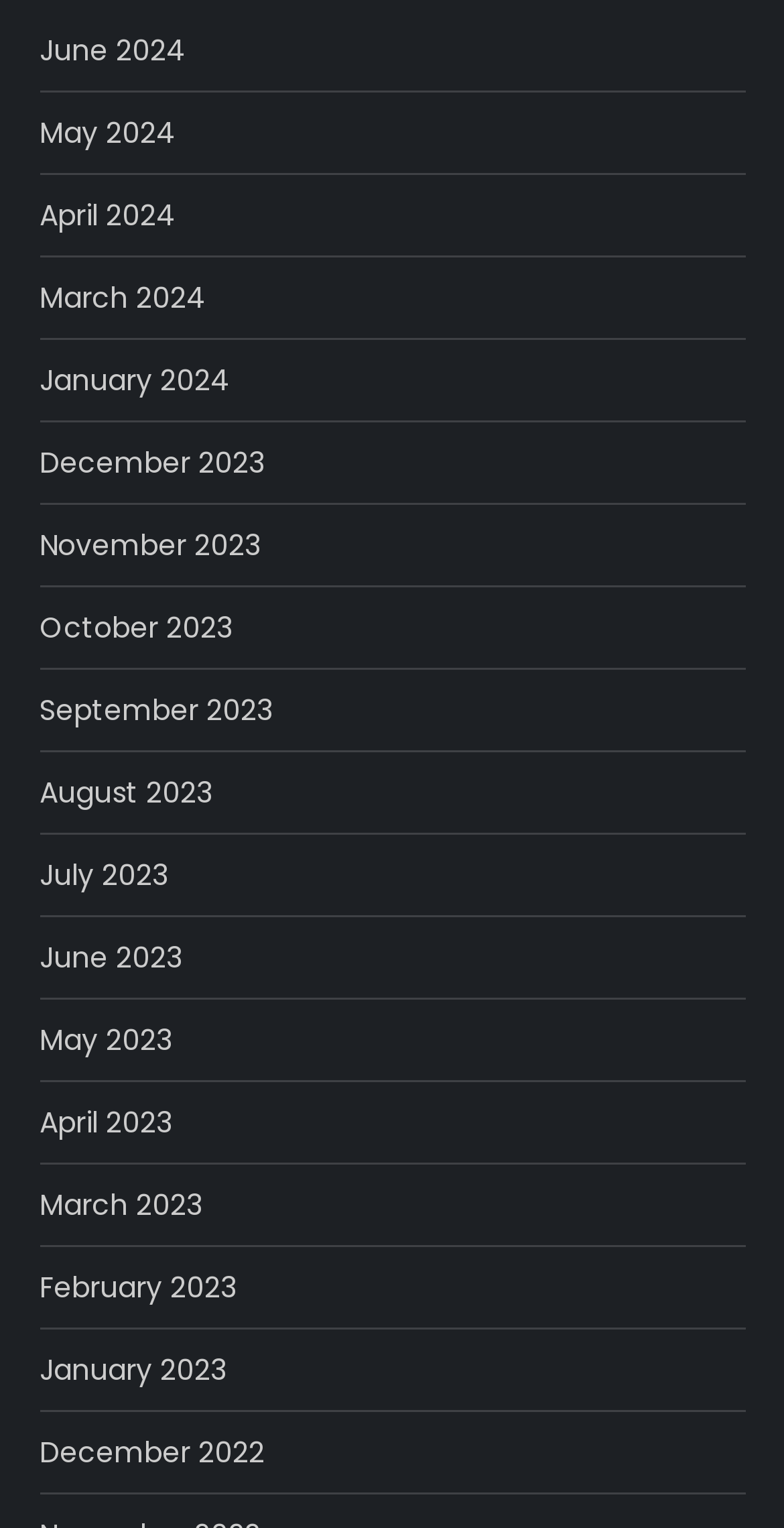What is the latest month listed in 2023?
Using the image as a reference, answer the question with a short word or phrase.

September 2023